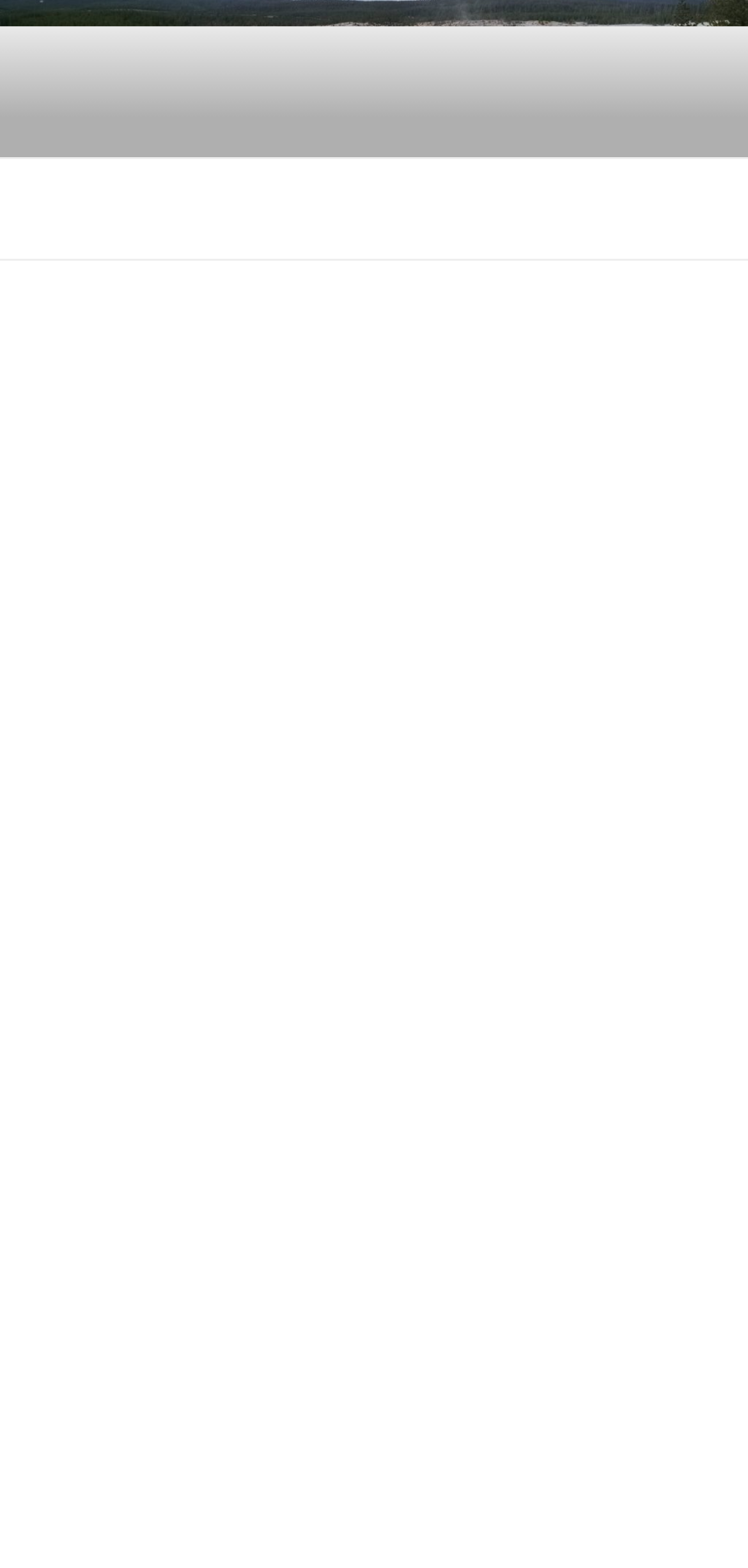What TV show were they waiting to watch?
Please provide a comprehensive answer based on the details in the screenshot.

According to the story, Meeko and Snickers were waiting to watch RuPaul's Drag Race with the author when the incident occurred.